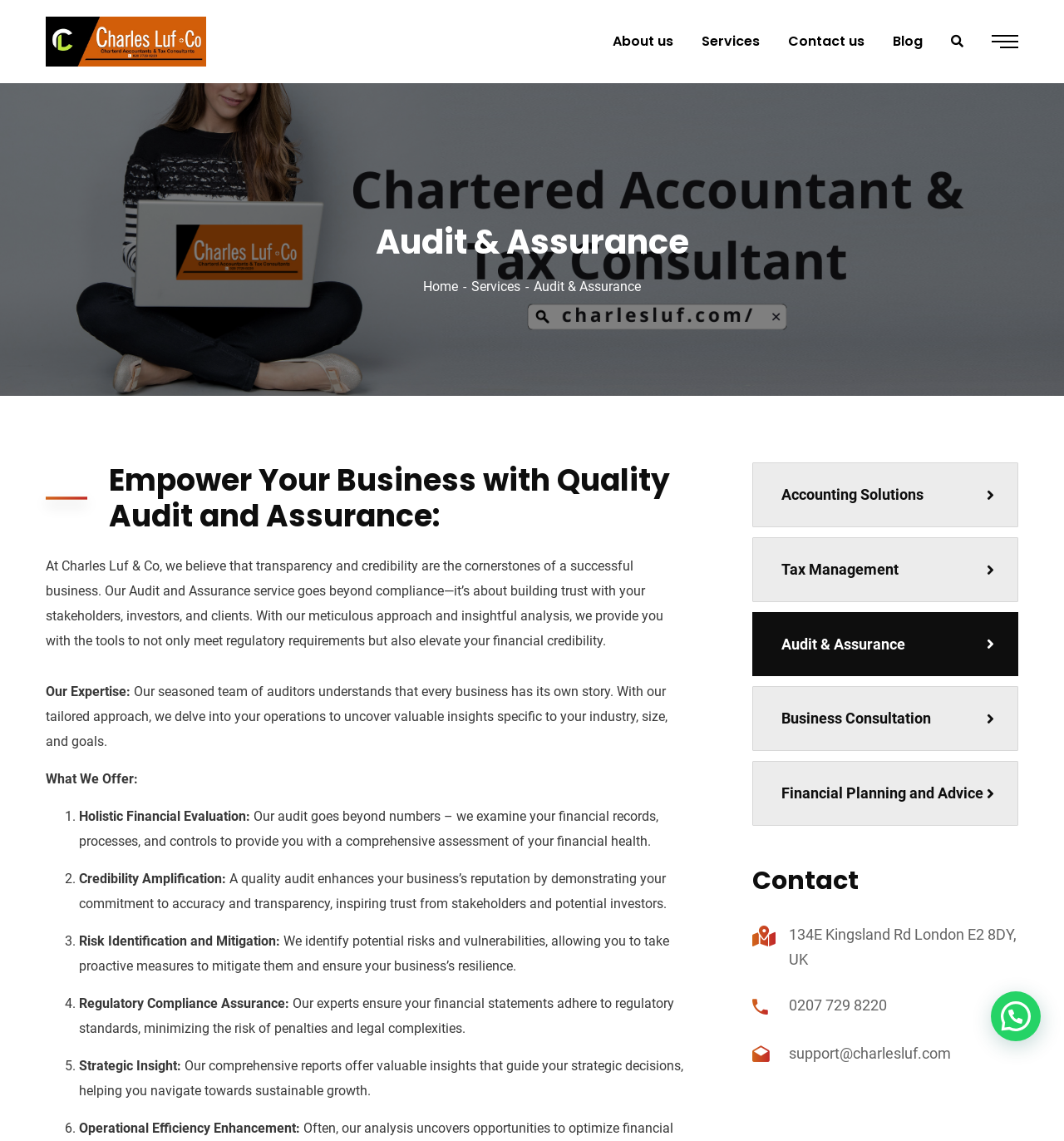Identify the bounding box coordinates of the specific part of the webpage to click to complete this instruction: "Click on Audit & Assurance".

[0.707, 0.536, 0.957, 0.593]